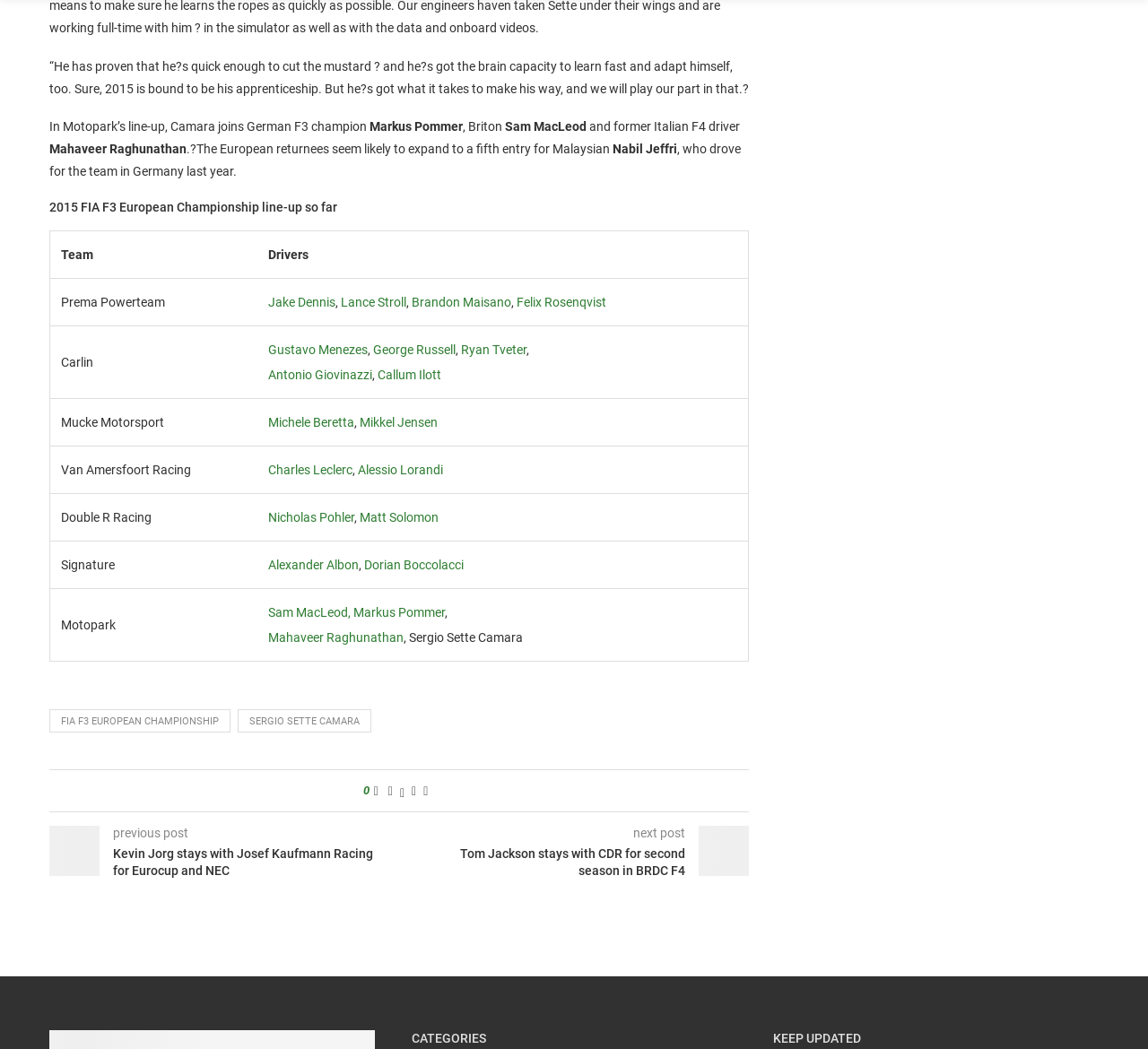Locate the bounding box coordinates of the clickable area to execute the instruction: "Click on the link to view the FIA F3 European Championship". Provide the coordinates as four float numbers between 0 and 1, represented as [left, top, right, bottom].

[0.043, 0.676, 0.201, 0.698]